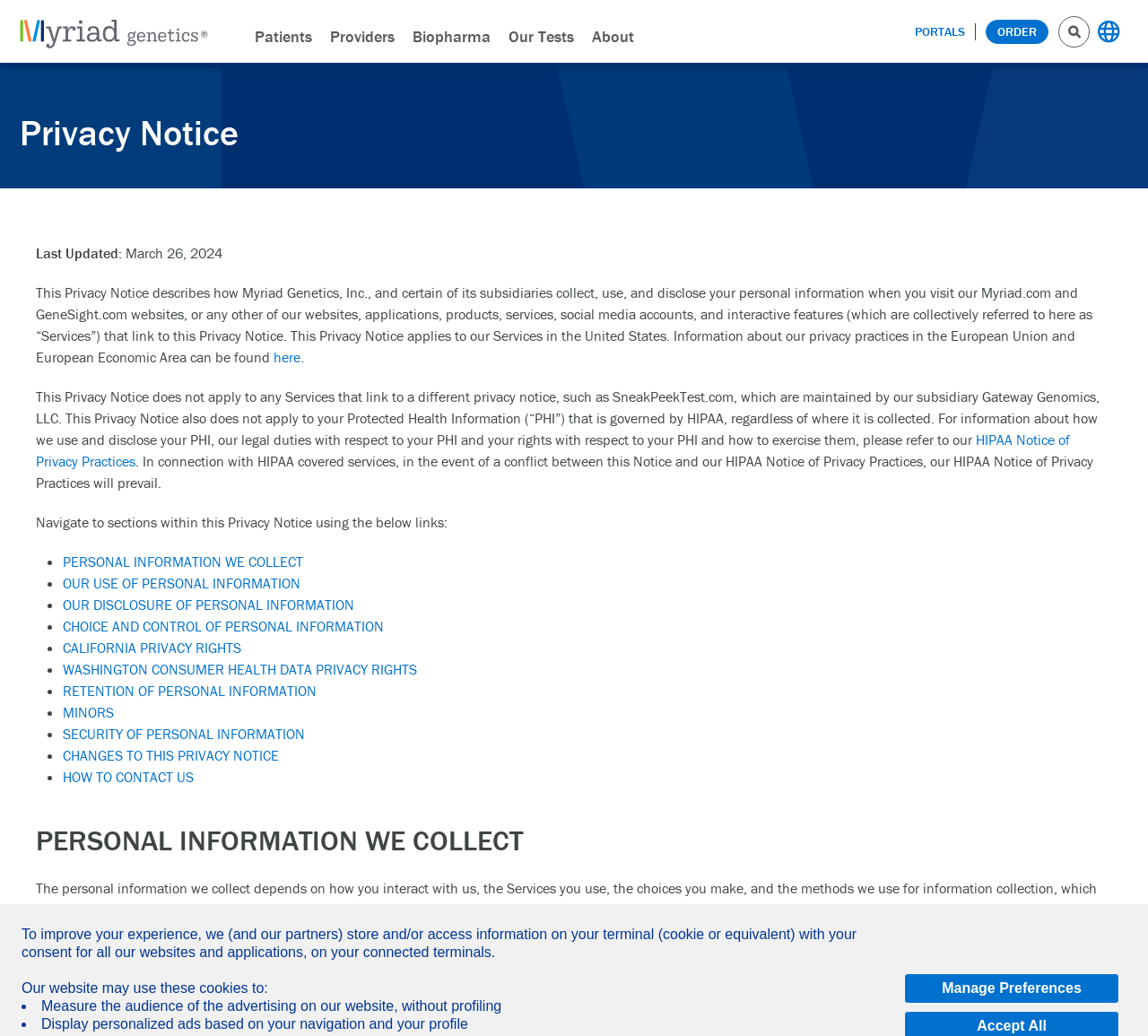Locate the bounding box coordinates of the element that should be clicked to fulfill the instruction: "Click Privacy Notice".

[0.017, 0.094, 0.983, 0.154]